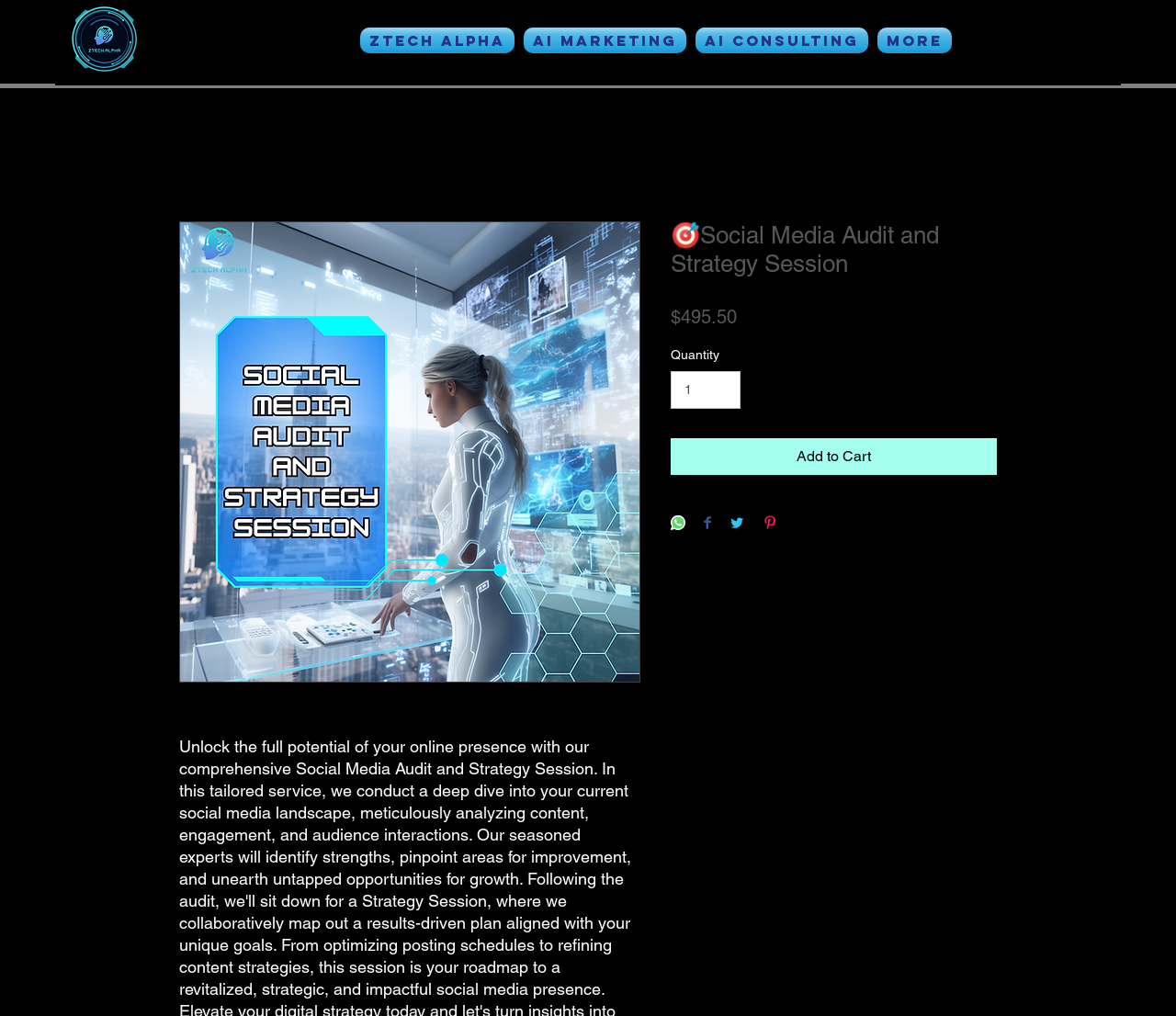Identify the bounding box of the HTML element described as: "More".

[0.742, 0.027, 0.809, 0.052]